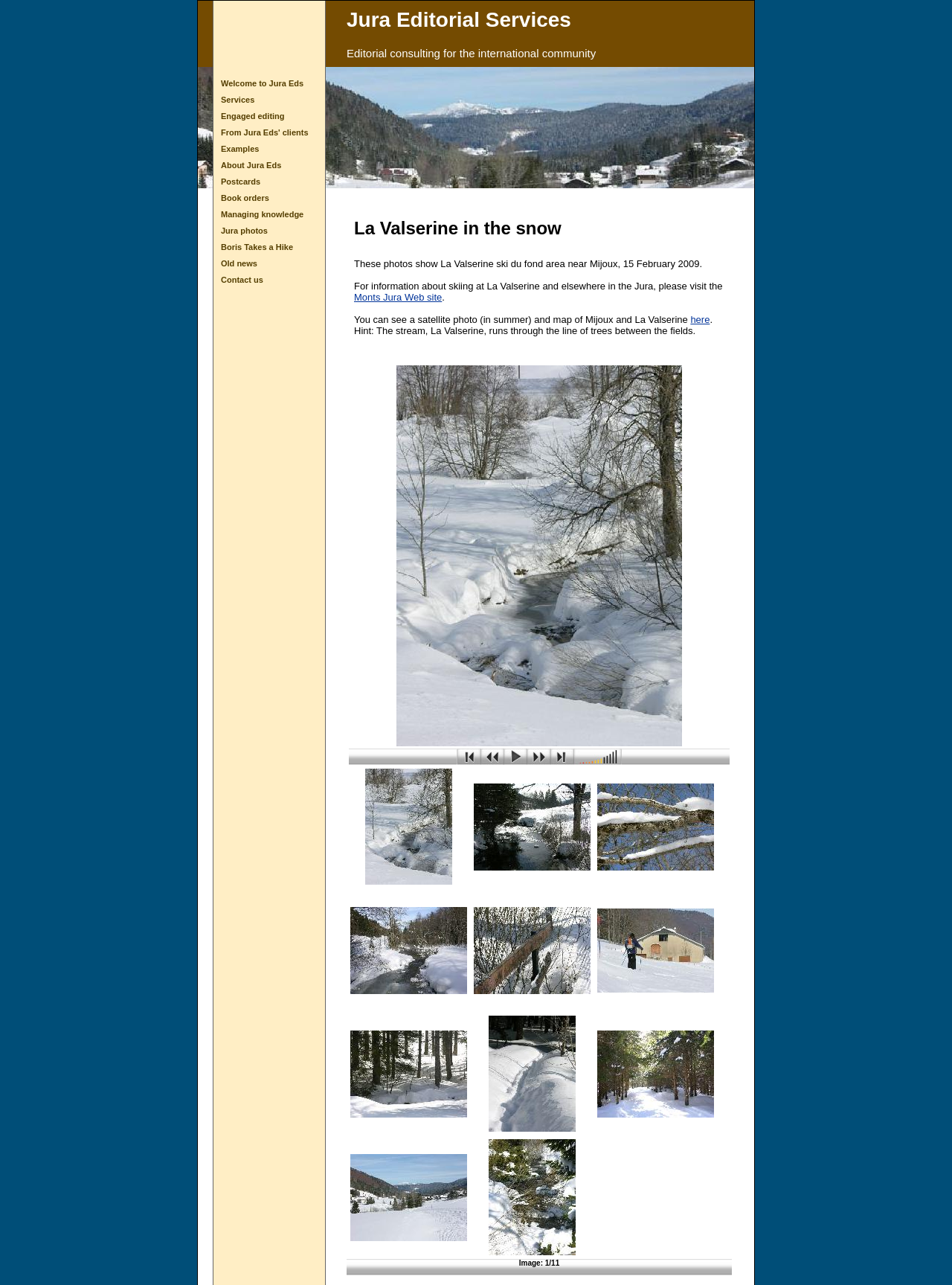Please find the main title text of this webpage.

Jura Editorial Services